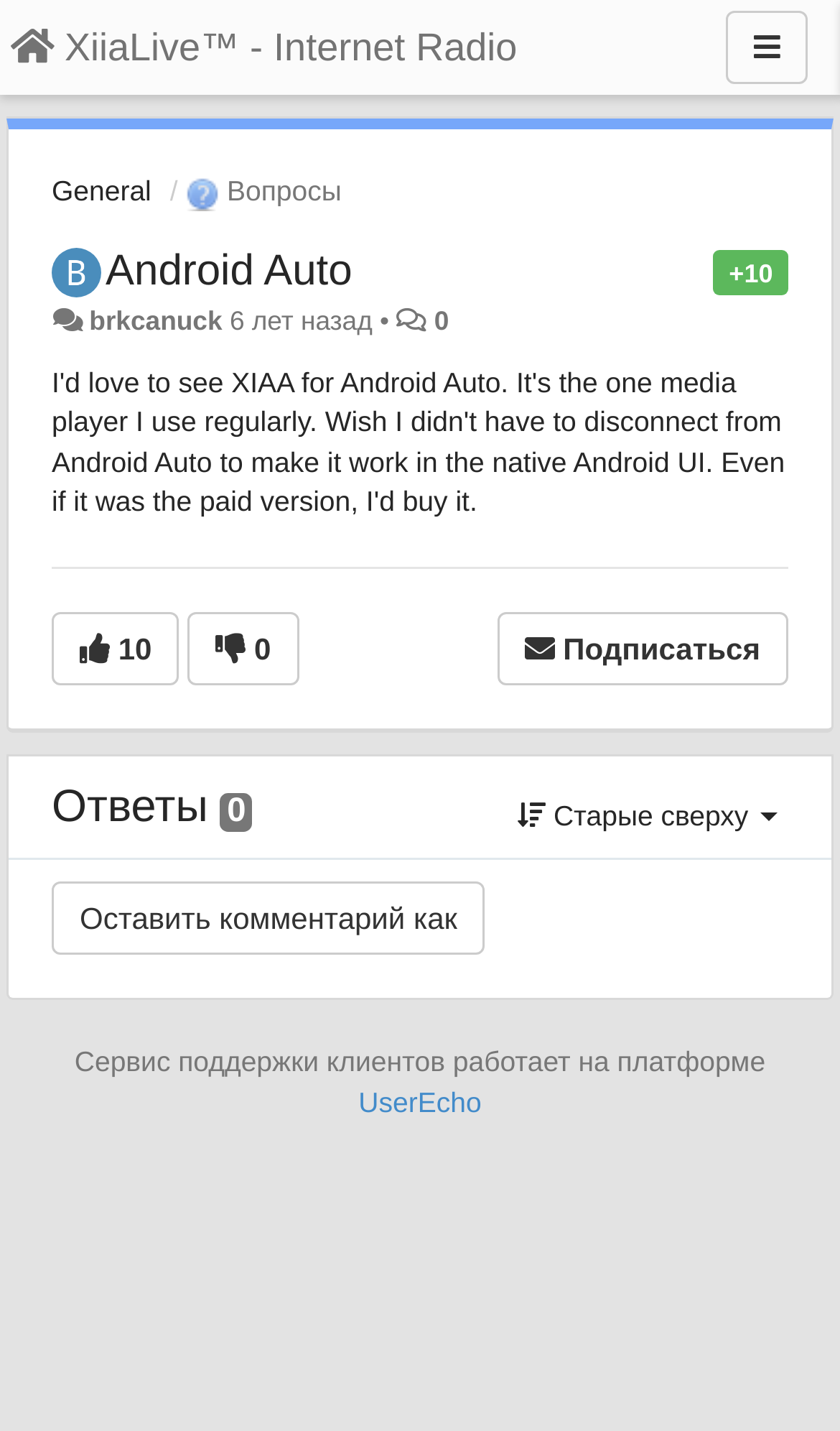Please specify the bounding box coordinates of the clickable region necessary for completing the following instruction: "View Contact Information". The coordinates must consist of four float numbers between 0 and 1, i.e., [left, top, right, bottom].

None